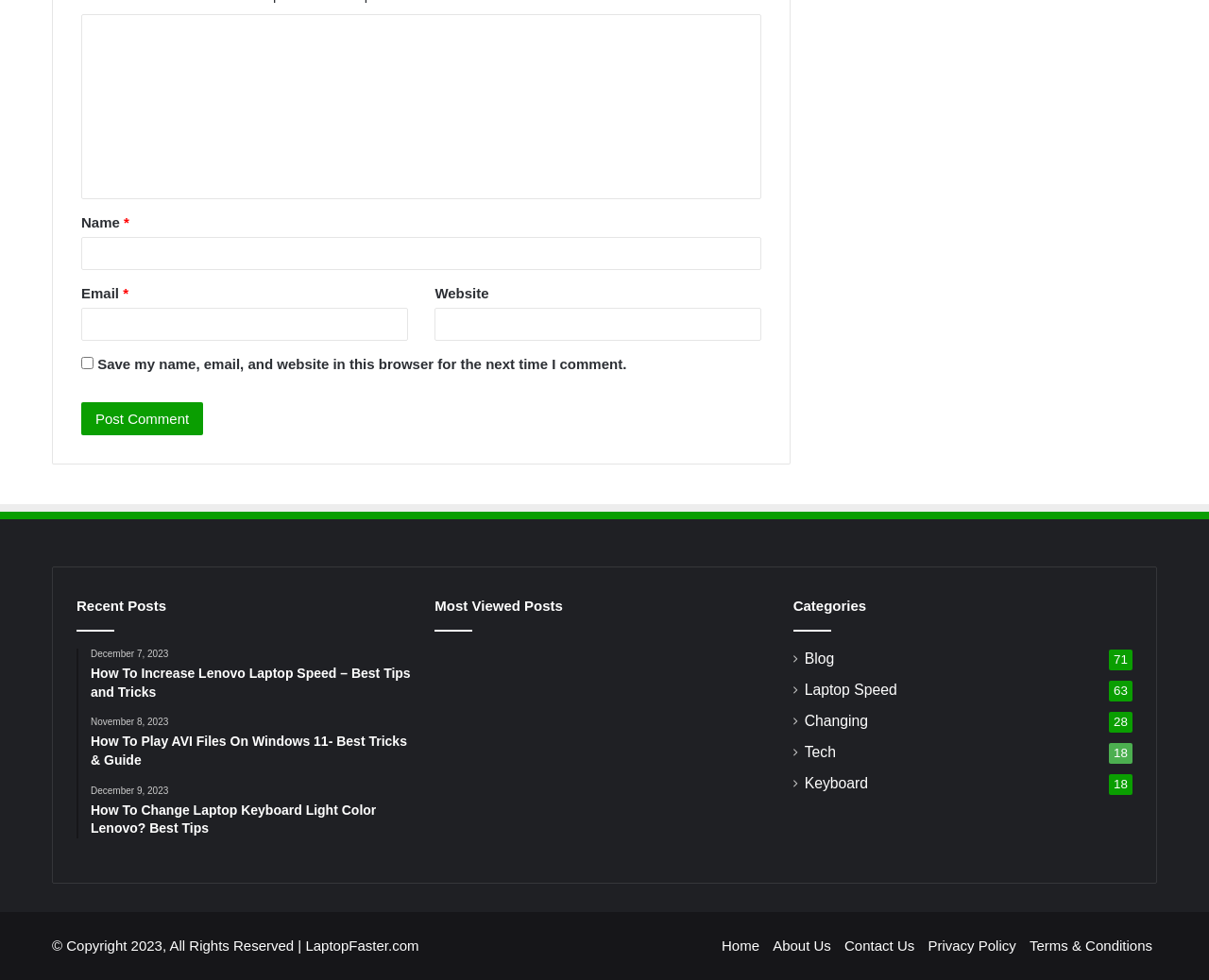Pinpoint the bounding box coordinates of the clickable element needed to complete the instruction: "Read the 'Recent Posts'". The coordinates should be provided as four float numbers between 0 and 1: [left, top, right, bottom].

[0.063, 0.61, 0.138, 0.626]